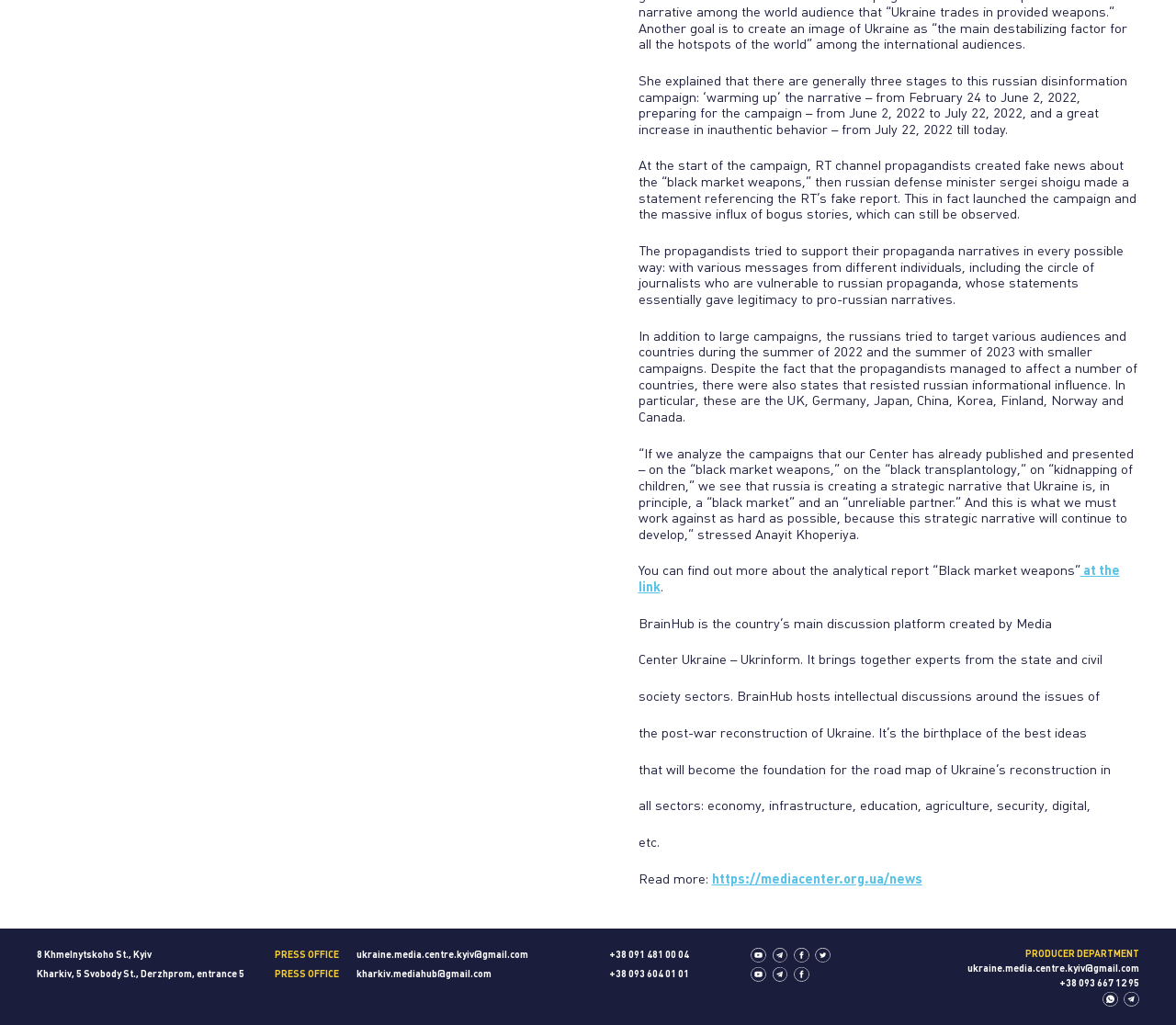Predict the bounding box of the UI element based on the description: "at the link". The coordinates should be four float numbers between 0 and 1, formatted as [left, top, right, bottom].

[0.543, 0.551, 0.952, 0.58]